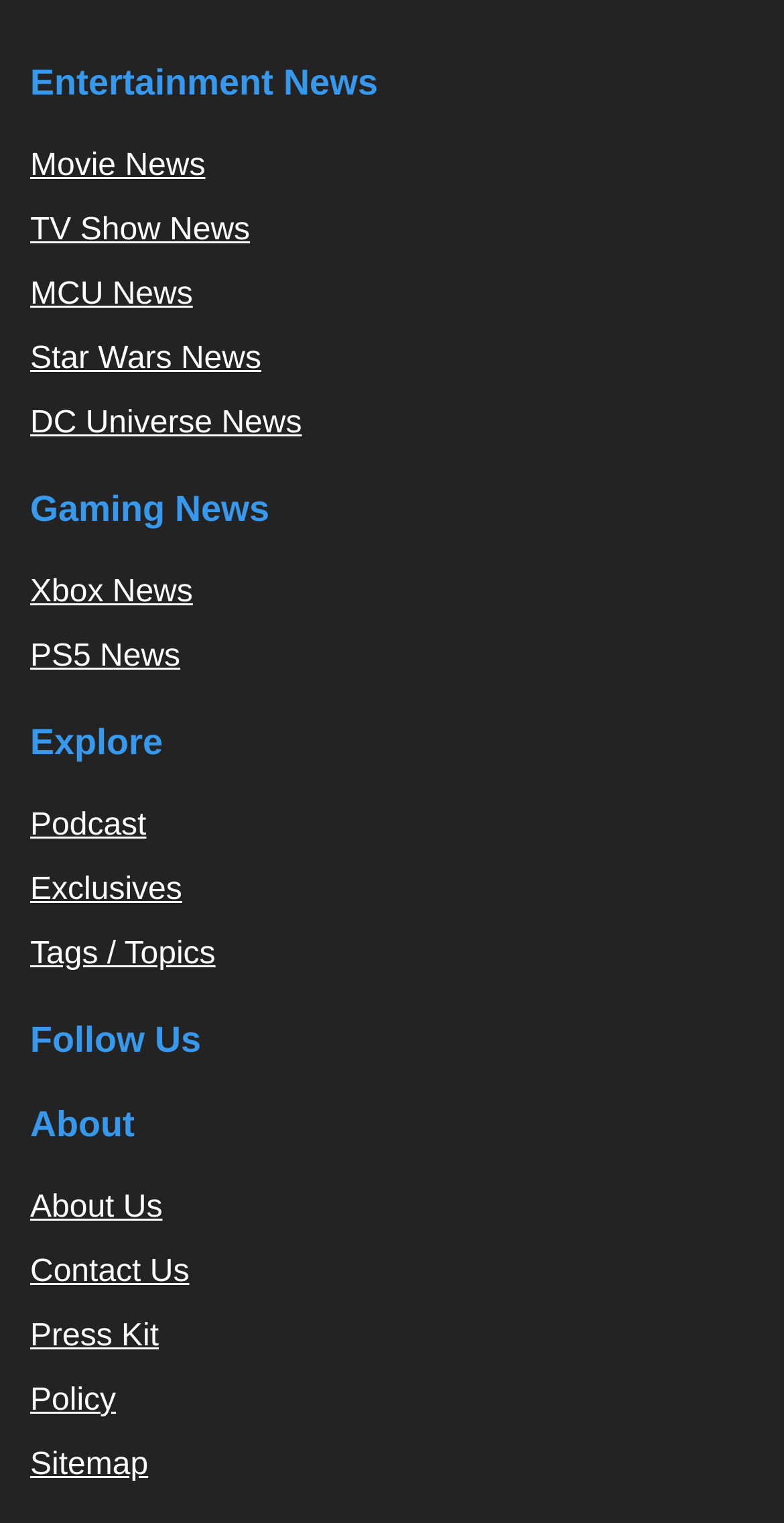Find the bounding box coordinates of the clickable region needed to perform the following instruction: "Explore Podcast". The coordinates should be provided as four float numbers between 0 and 1, i.e., [left, top, right, bottom].

[0.038, 0.531, 0.187, 0.553]